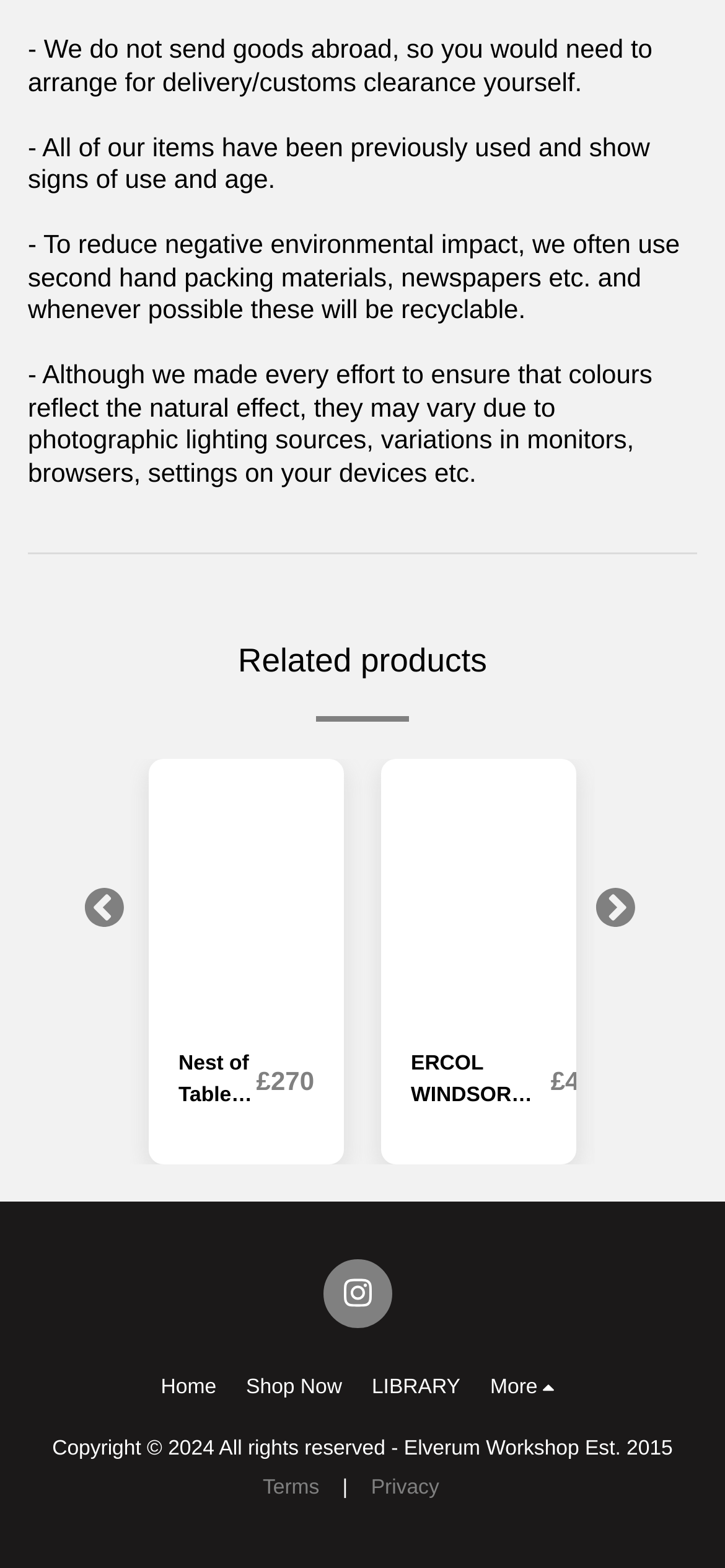Please locate the bounding box coordinates of the element that should be clicked to complete the given instruction: "Click on 'Home'".

[0.222, 0.873, 0.298, 0.897]